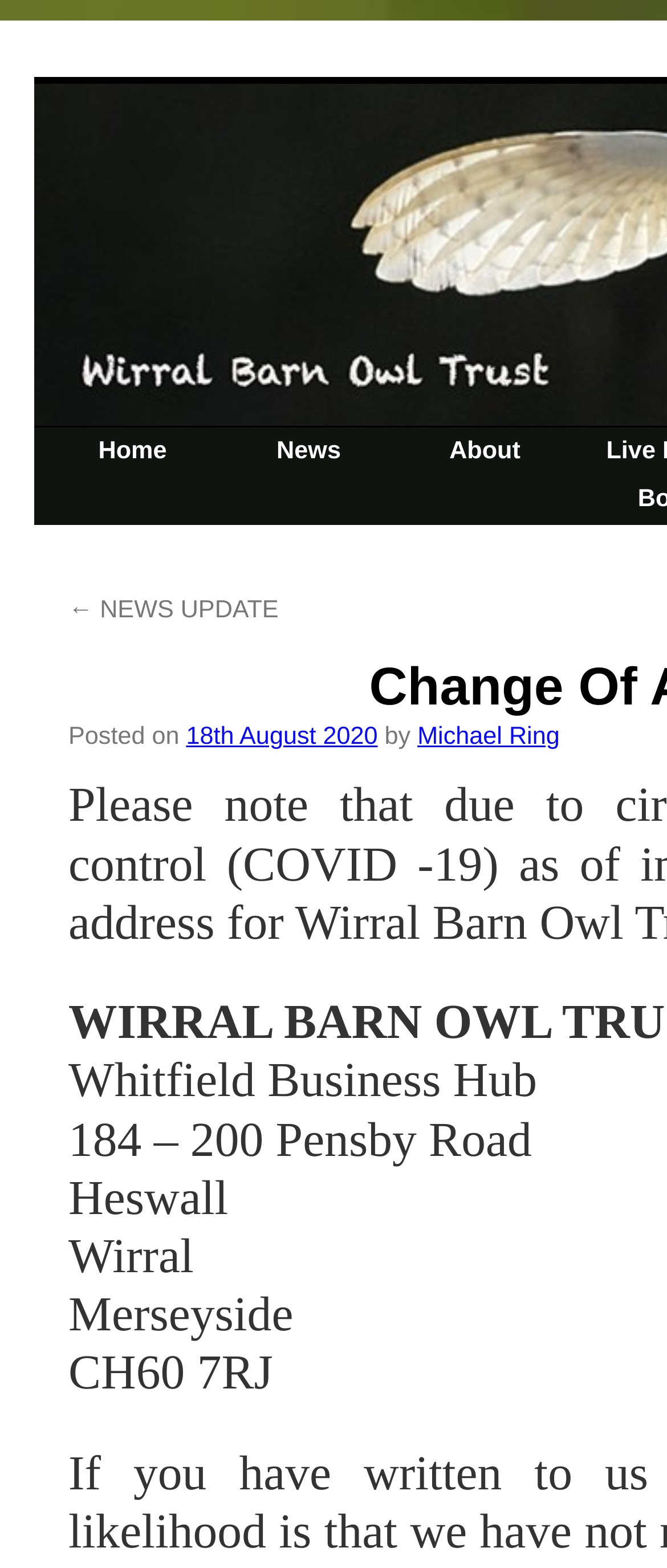Calculate the bounding box coordinates of the UI element given the description: "18th August 2020".

[0.279, 0.462, 0.566, 0.479]